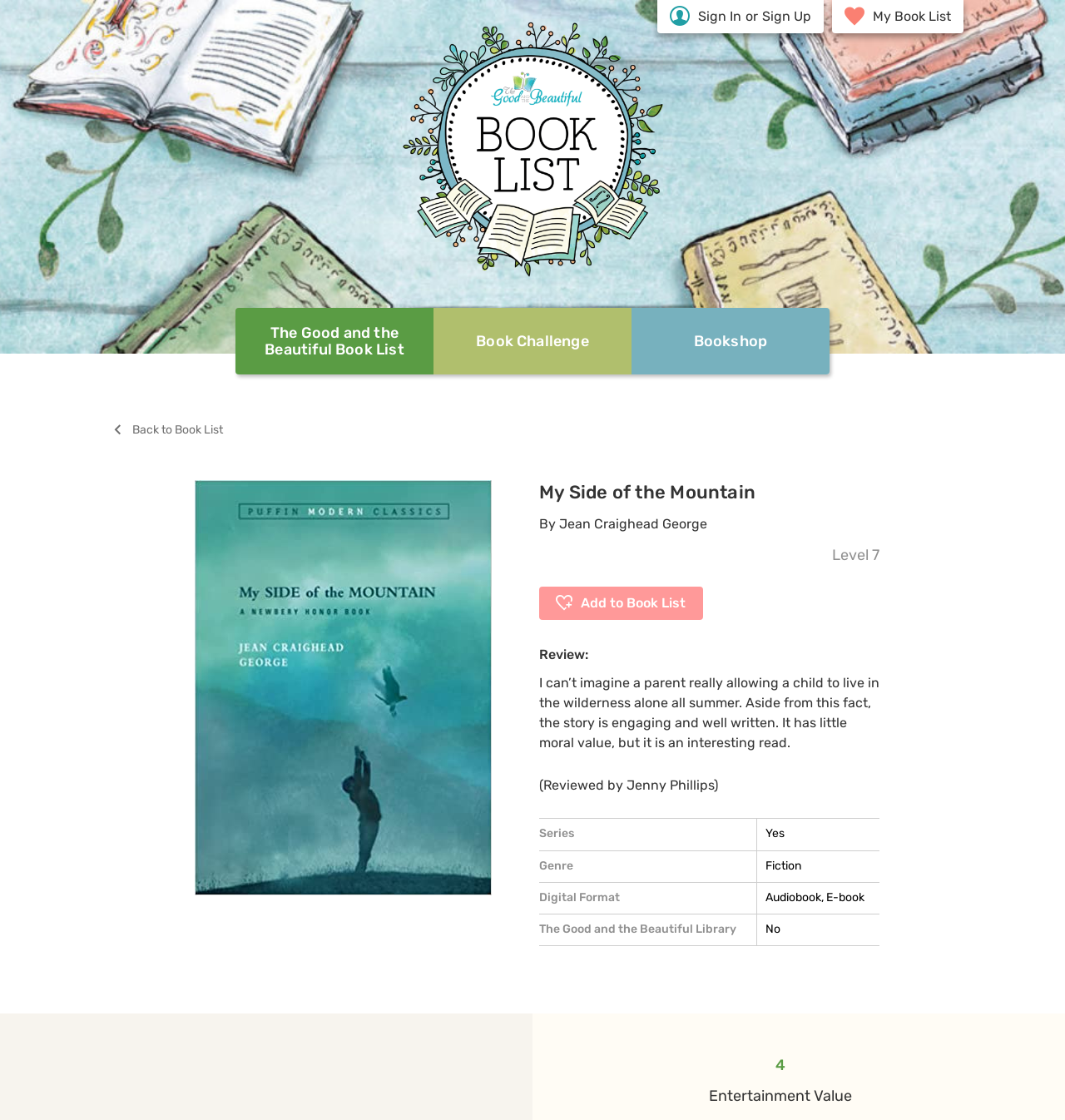Using the webpage screenshot and the element description My Book List, determine the bounding box coordinates. Specify the coordinates in the format (top-left x, top-left y, bottom-right x, bottom-right y) with values ranging from 0 to 1.

[0.781, 0.0, 0.905, 0.03]